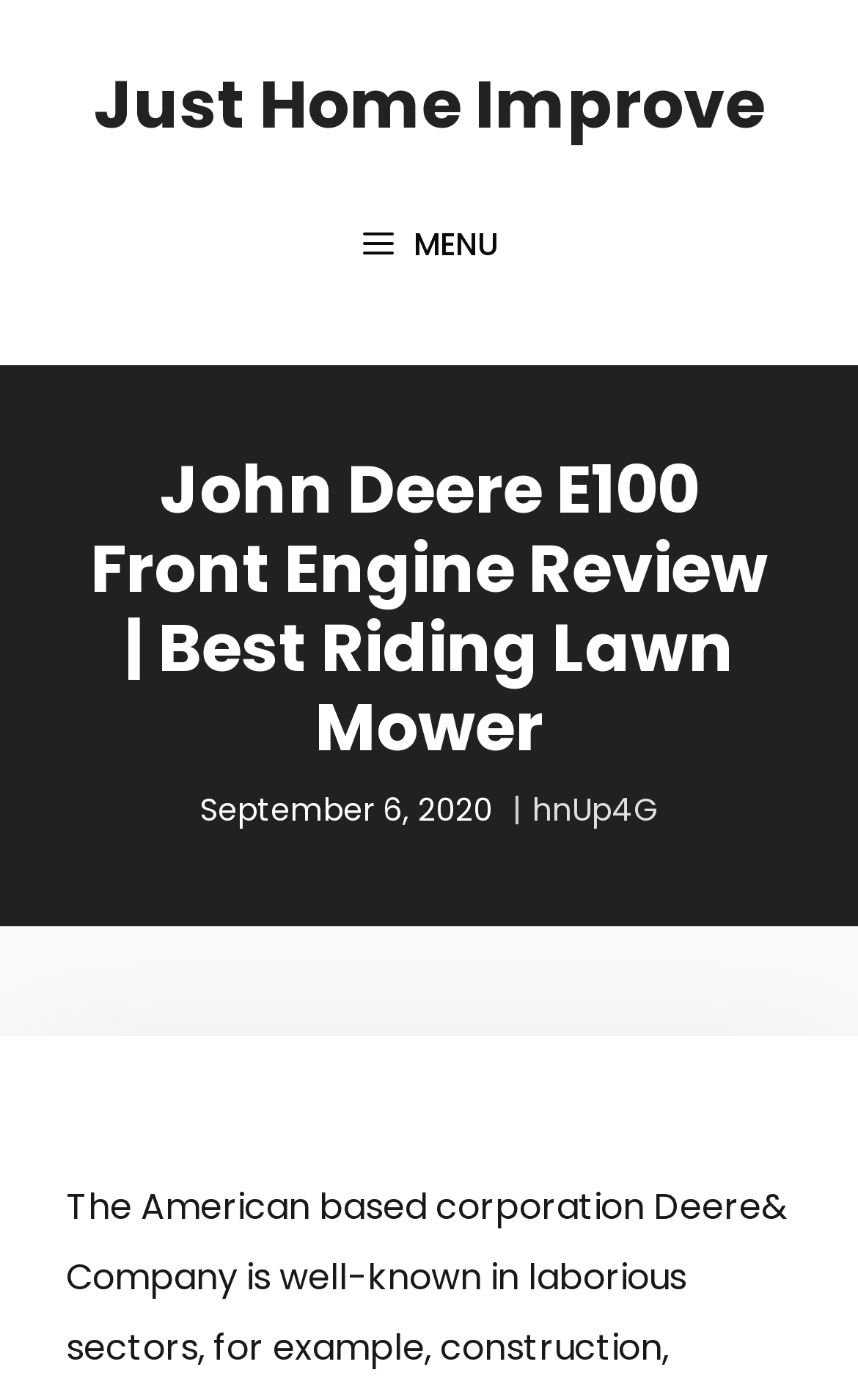Identify and provide the main heading of the webpage.

John Deere E100 Front Engine Review | Best Riding Lawn Mower